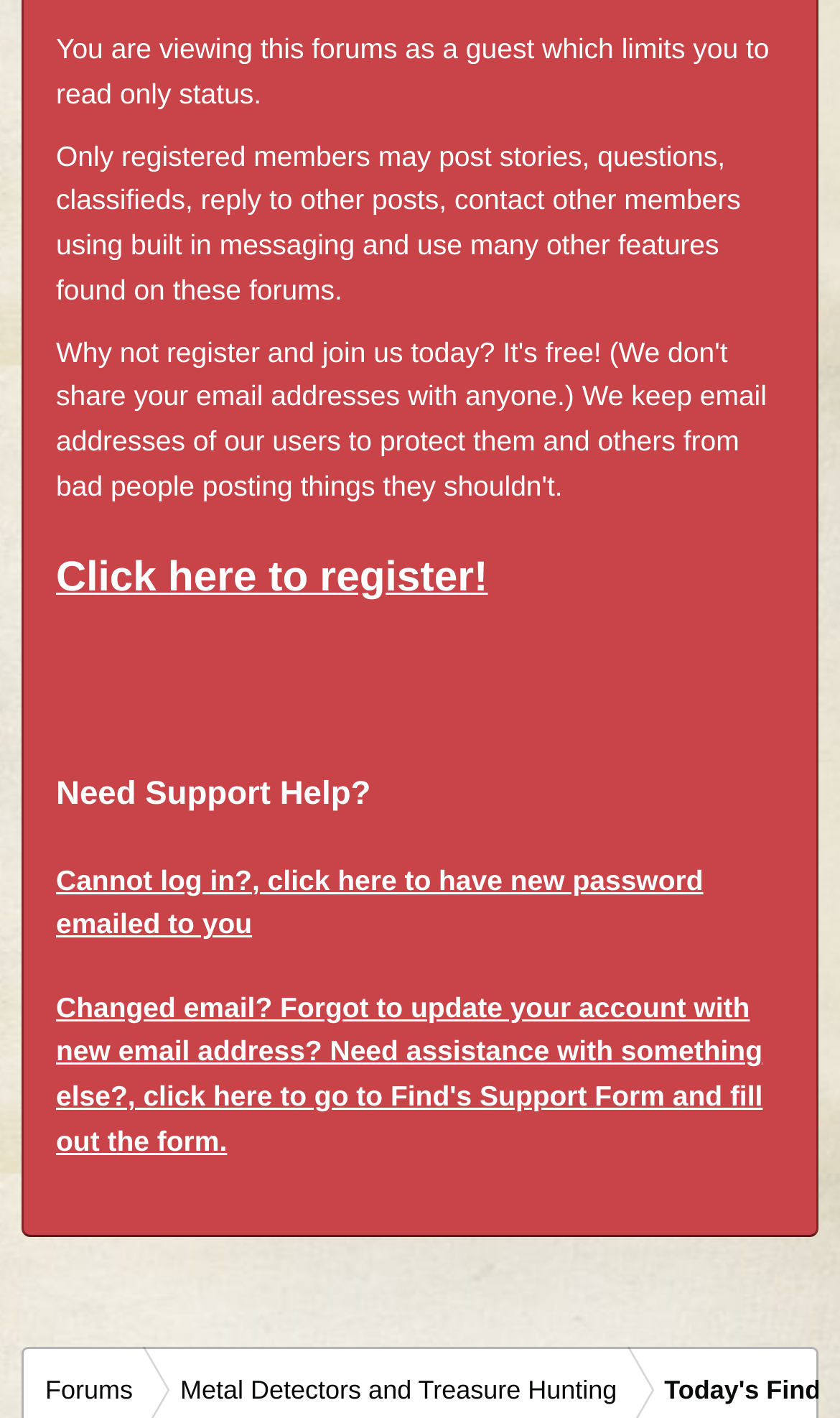For the element described, predict the bounding box coordinates as (top-left x, top-left y, bottom-right x, bottom-right y). All values should be between 0 and 1. Element description: #3

[0.935, 0.805, 0.969, 0.827]